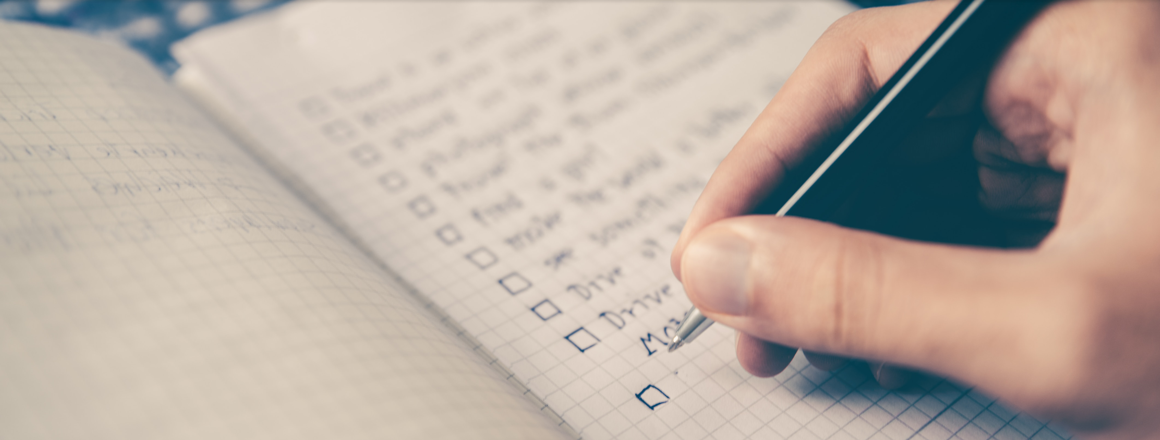Answer the question in a single word or phrase:
What is the pattern on the notebook page?

Grid